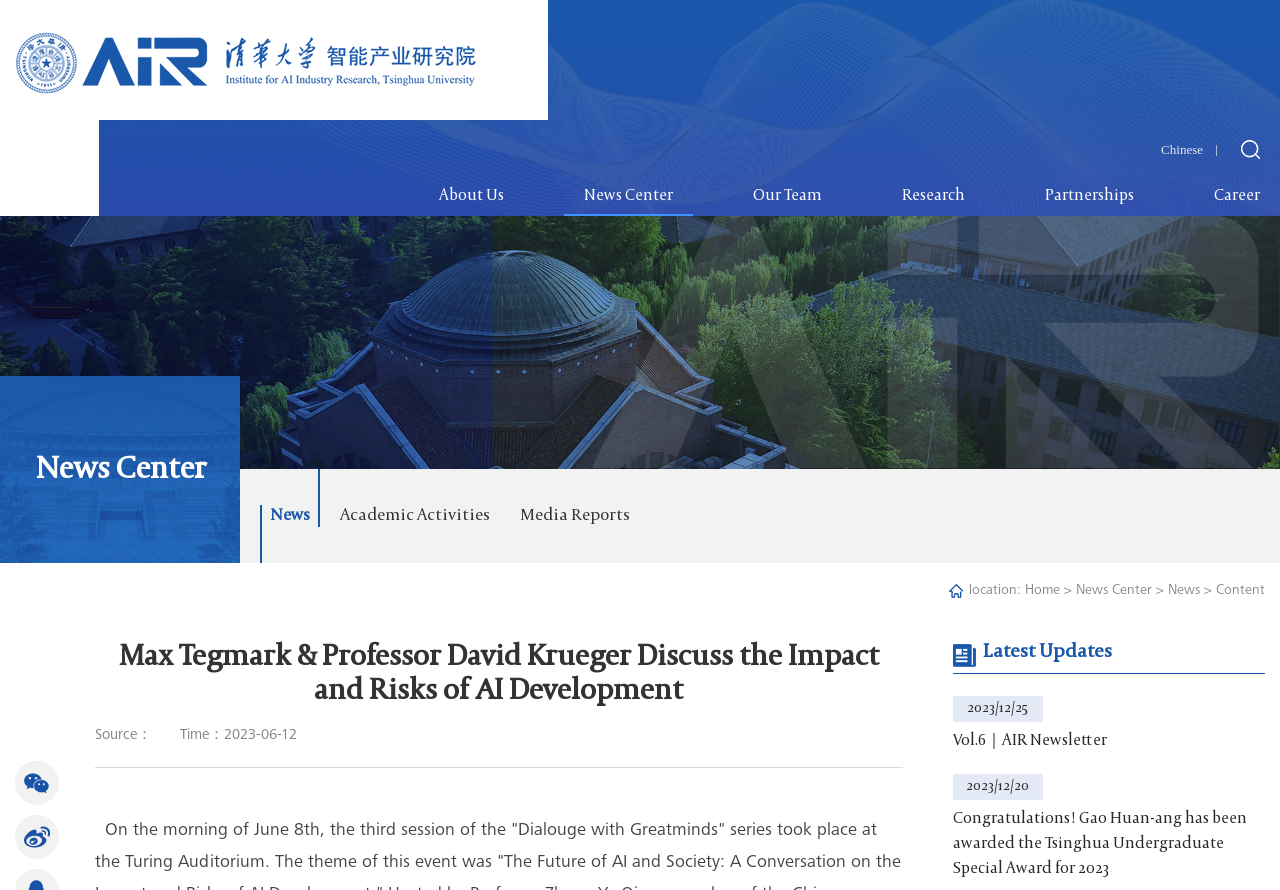Determine the bounding box coordinates of the area to click in order to meet this instruction: "Check the 'Latest Updates'".

[0.768, 0.721, 0.868, 0.745]